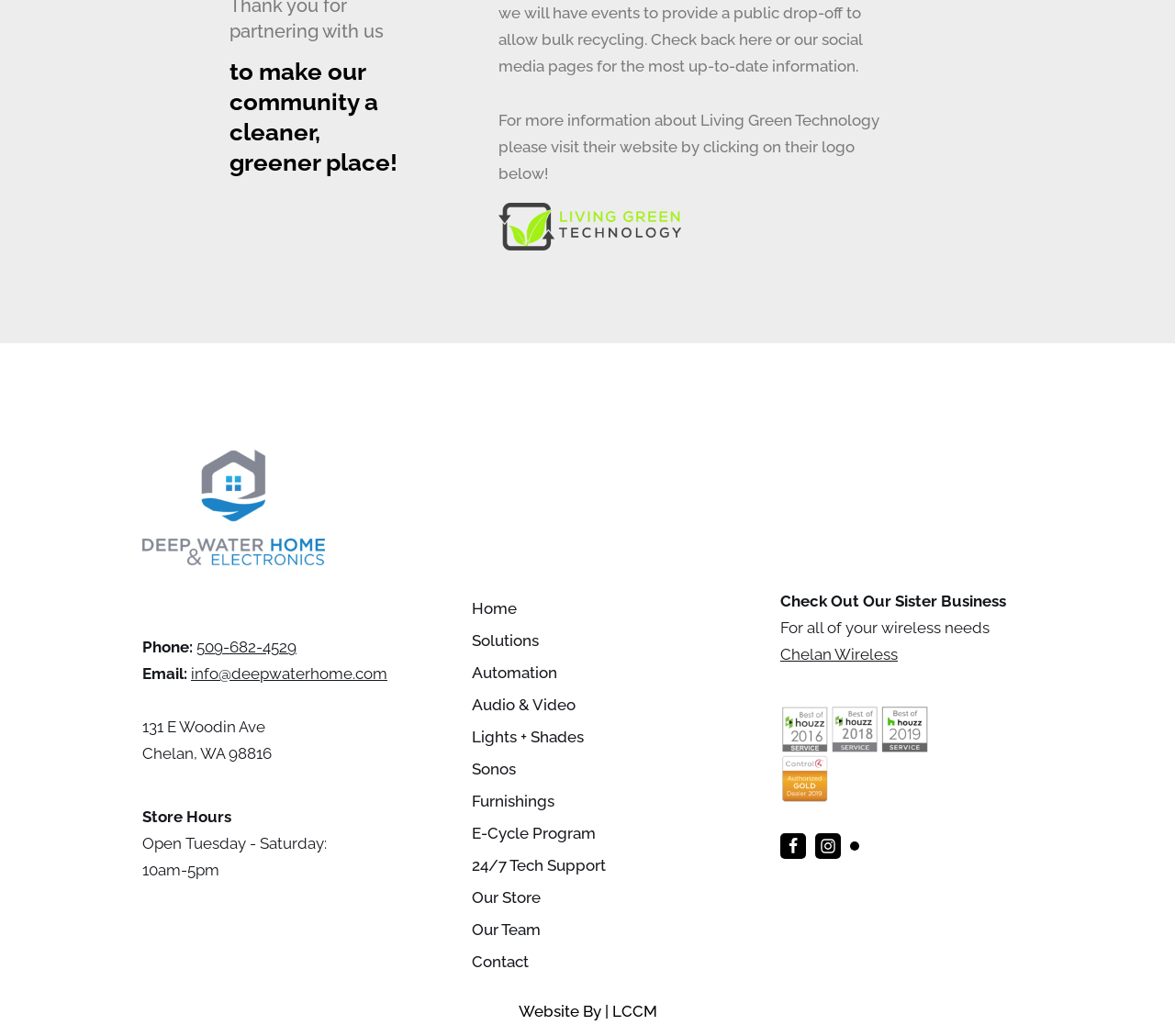Please specify the bounding box coordinates of the area that should be clicked to accomplish the following instruction: "Go to the home page". The coordinates should consist of four float numbers between 0 and 1, i.e., [left, top, right, bottom].

None